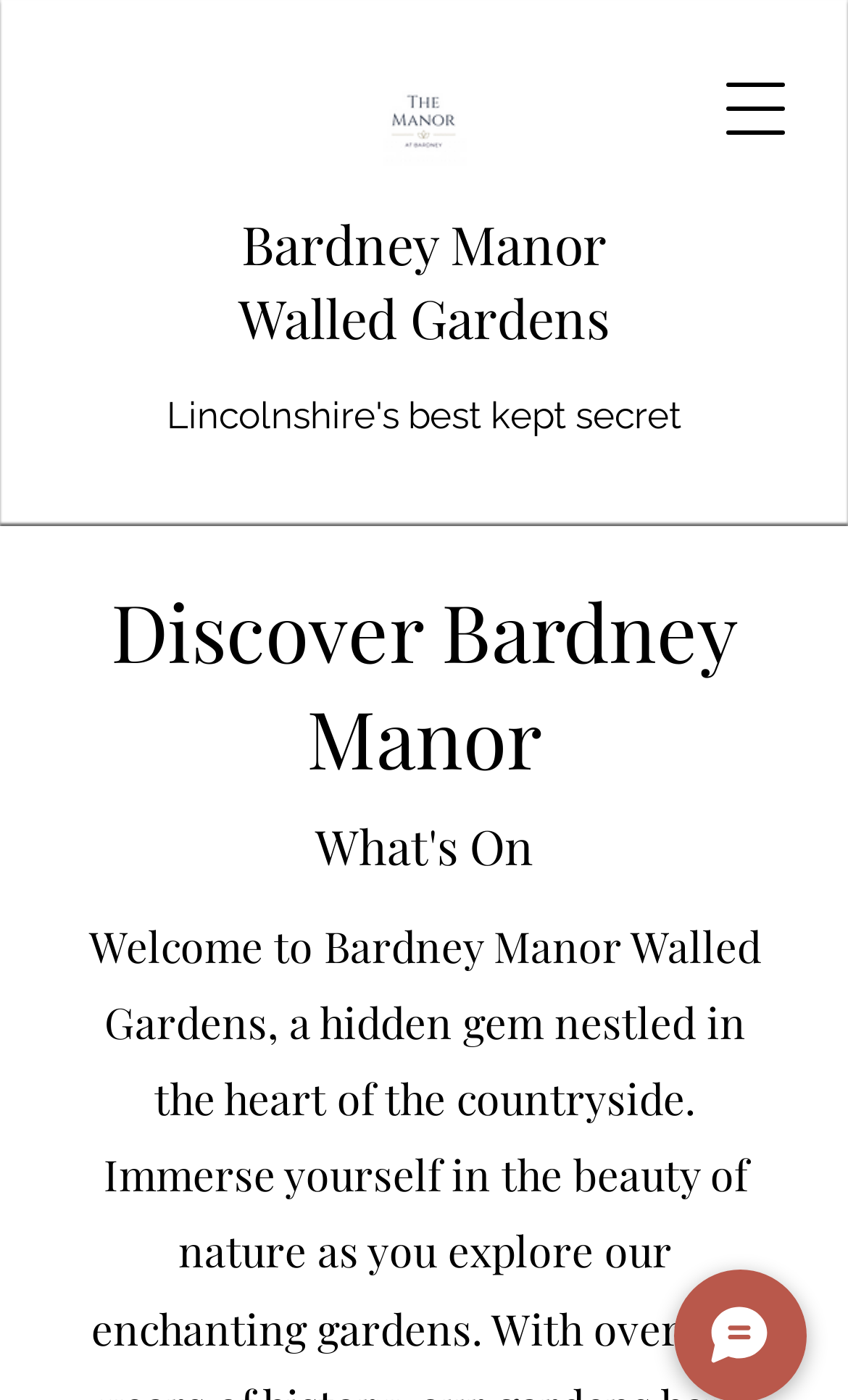What is the logo image filename?
Refer to the screenshot and respond with a concise word or phrase.

Manor Flower Logo.png